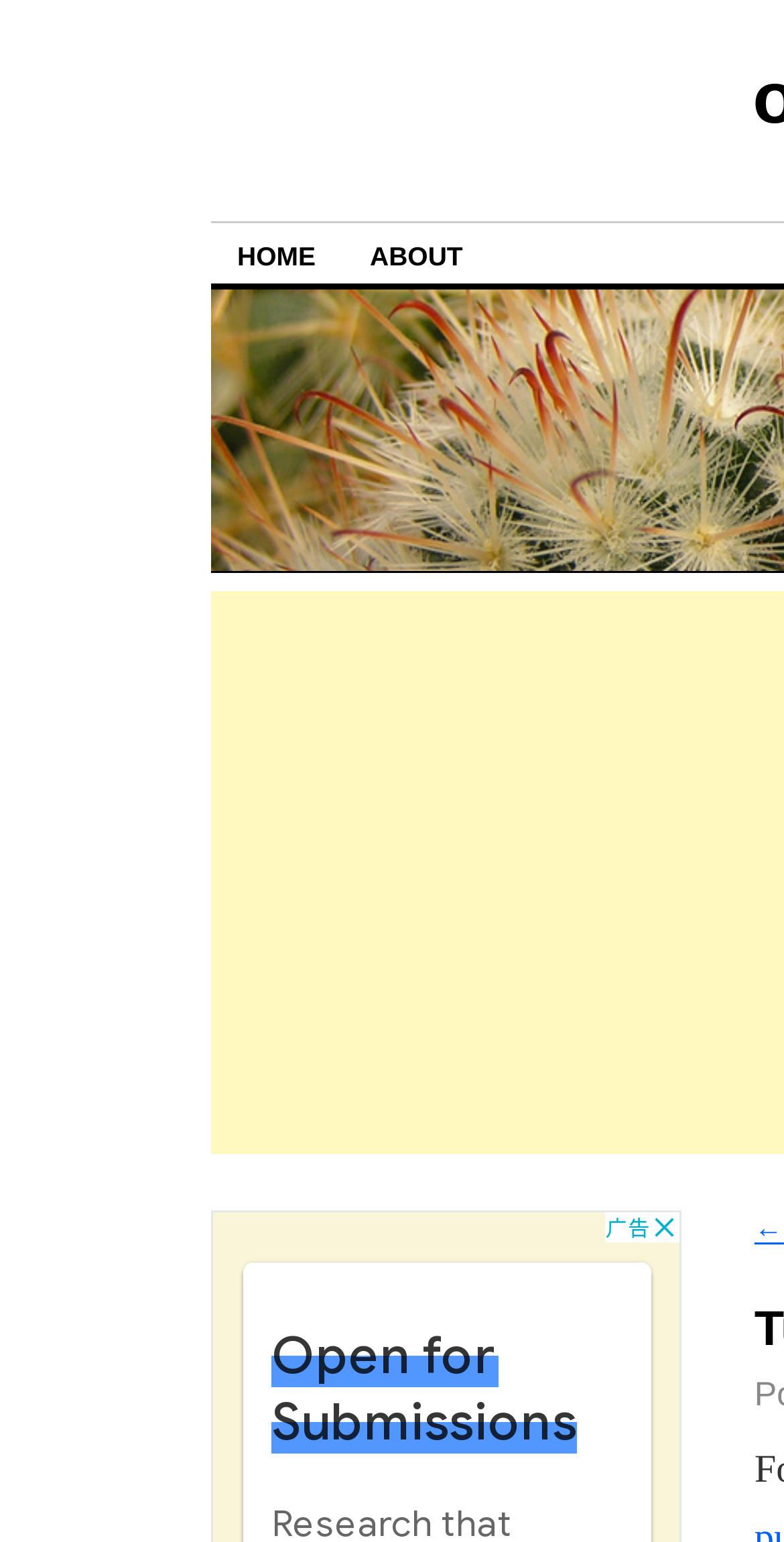Using the element description About, predict the bounding box coordinates for the UI element. Provide the coordinates in (top-left x, top-left y, bottom-right x, bottom-right y) format with values ranging from 0 to 1.

[0.438, 0.145, 0.624, 0.184]